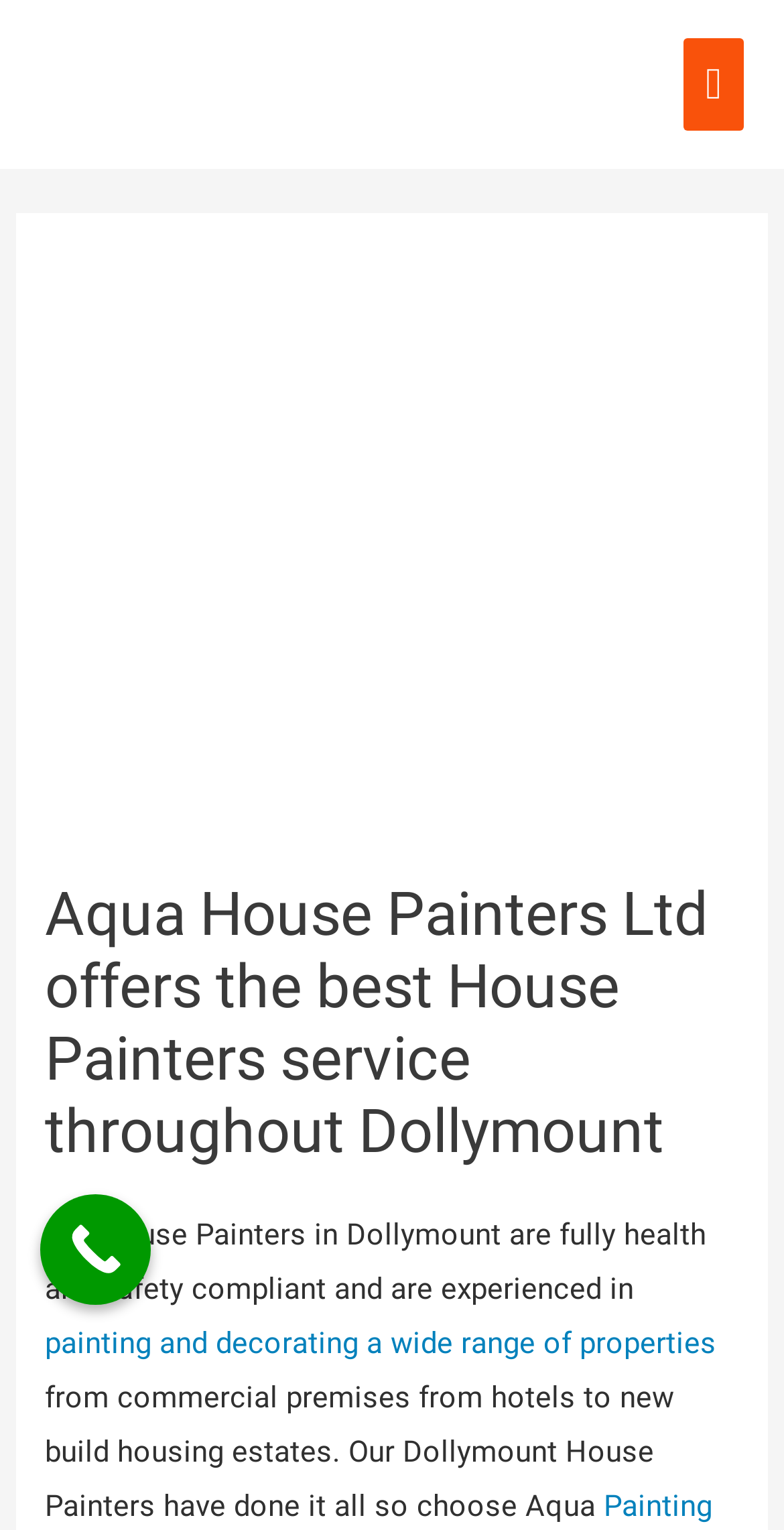Identify and provide the main heading of the webpage.

Aqua House Painters Ltd offers the best House Painters service  throughout Dollymount